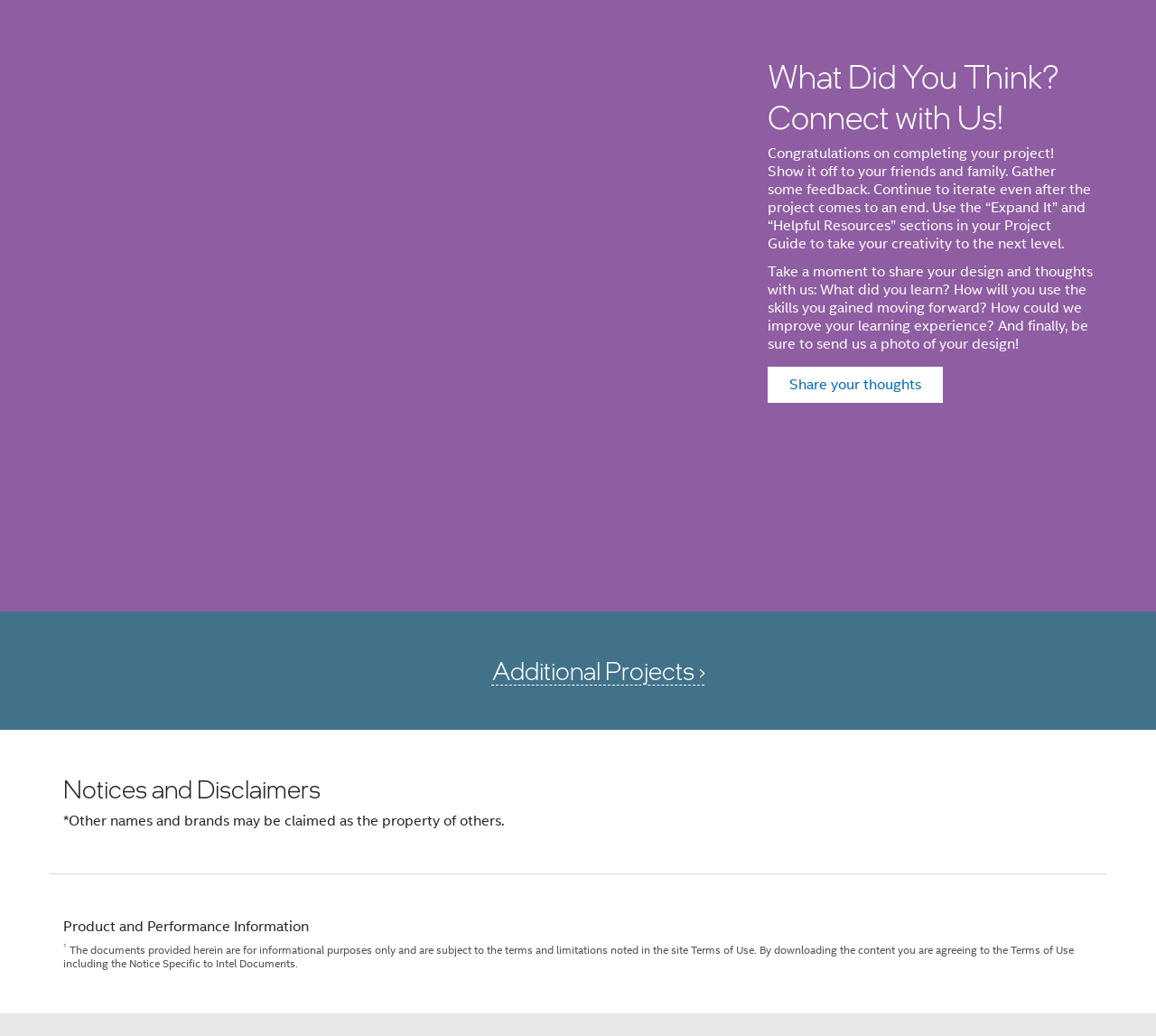What is the main topic of the webpage?
Please look at the screenshot and answer using one word or phrase.

Intel